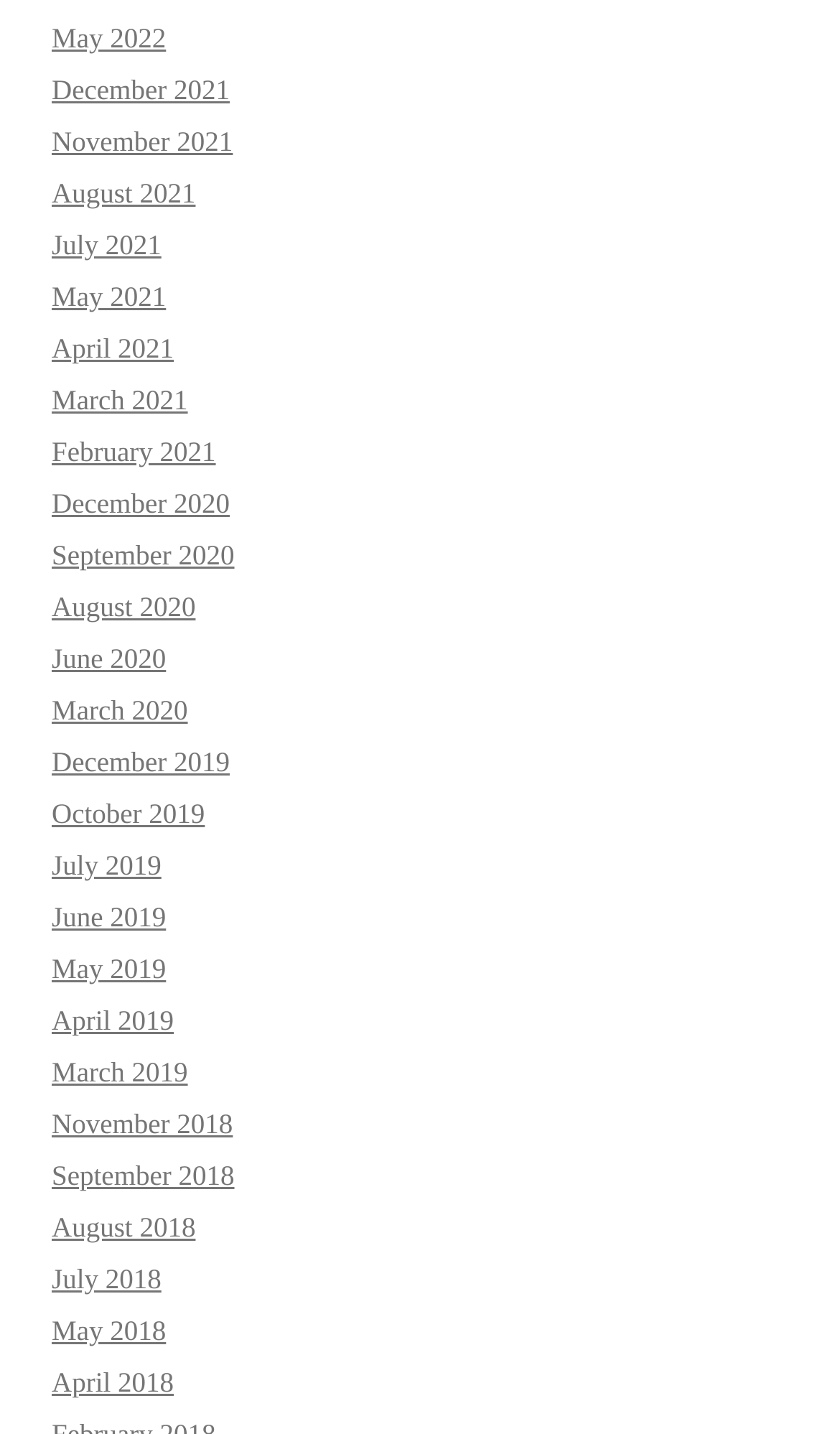Determine the bounding box coordinates for the area that should be clicked to carry out the following instruction: "browse November 2021".

[0.062, 0.087, 0.277, 0.109]